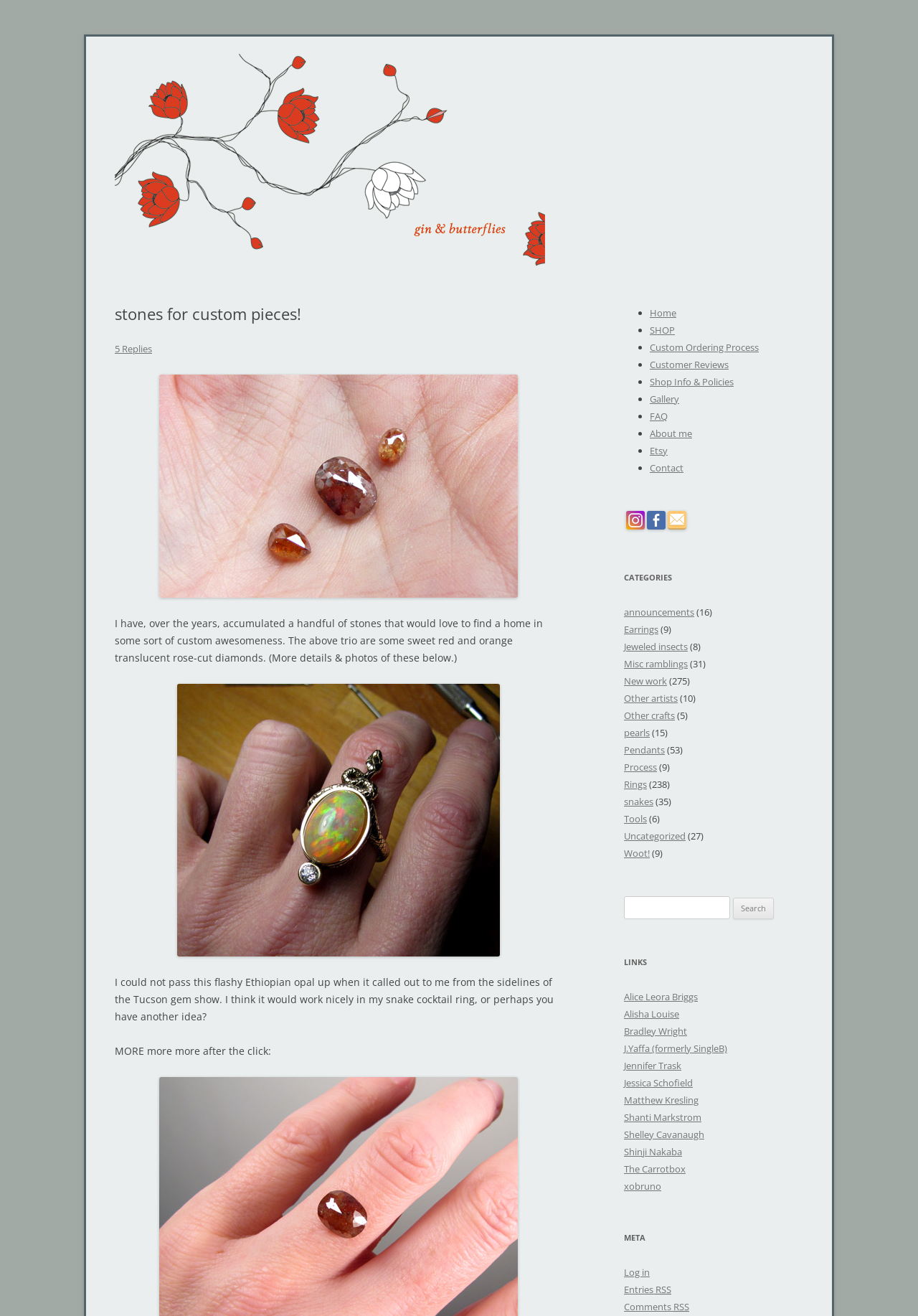Pinpoint the bounding box coordinates of the area that must be clicked to complete this instruction: "View the 'stones for custom pieces!' heading".

[0.125, 0.231, 0.613, 0.246]